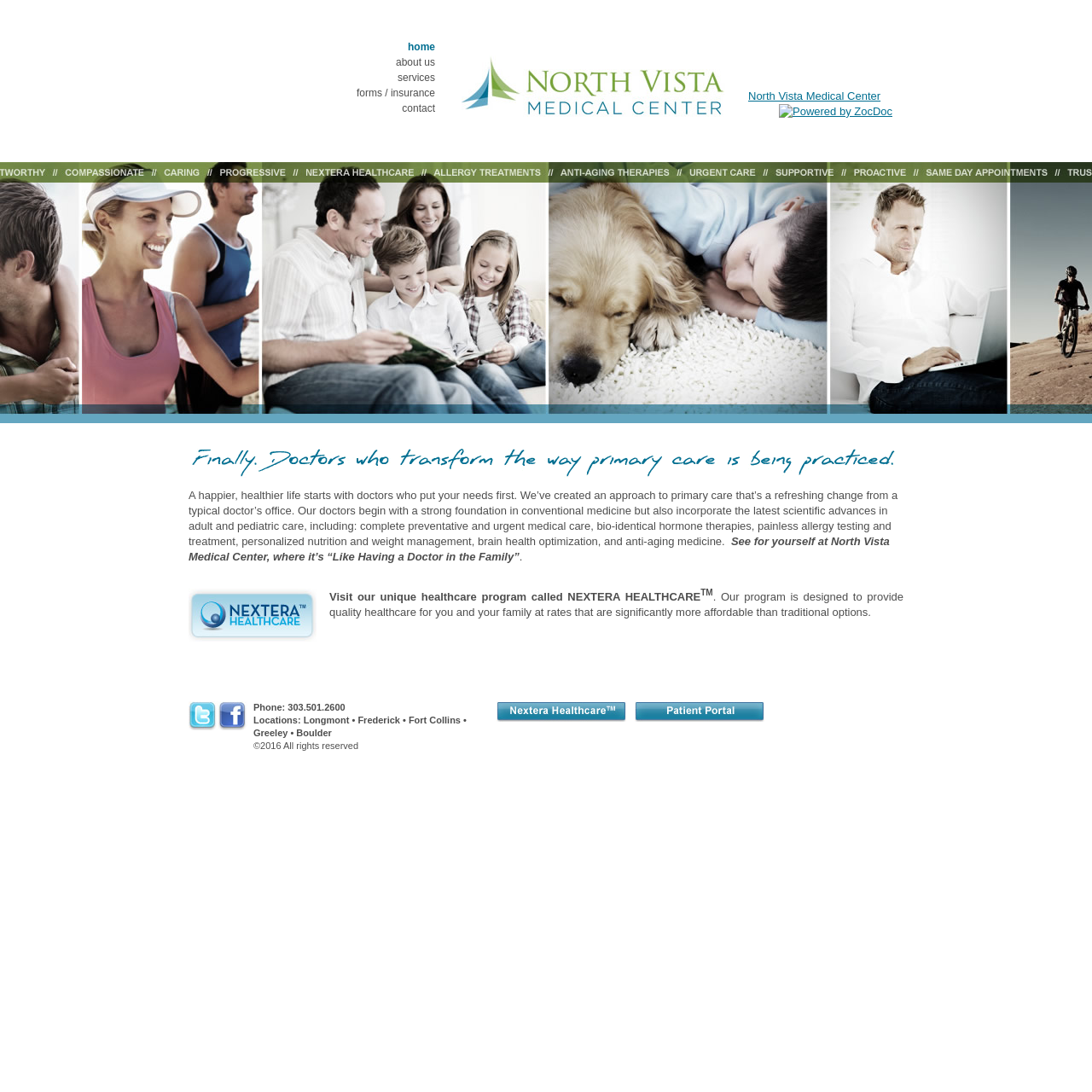Please use the details from the image to answer the following question comprehensively:
What is the phone number of the medical center?

The phone number of the medical center is mentioned at the bottom of the webpage, which is 303.501.2600.